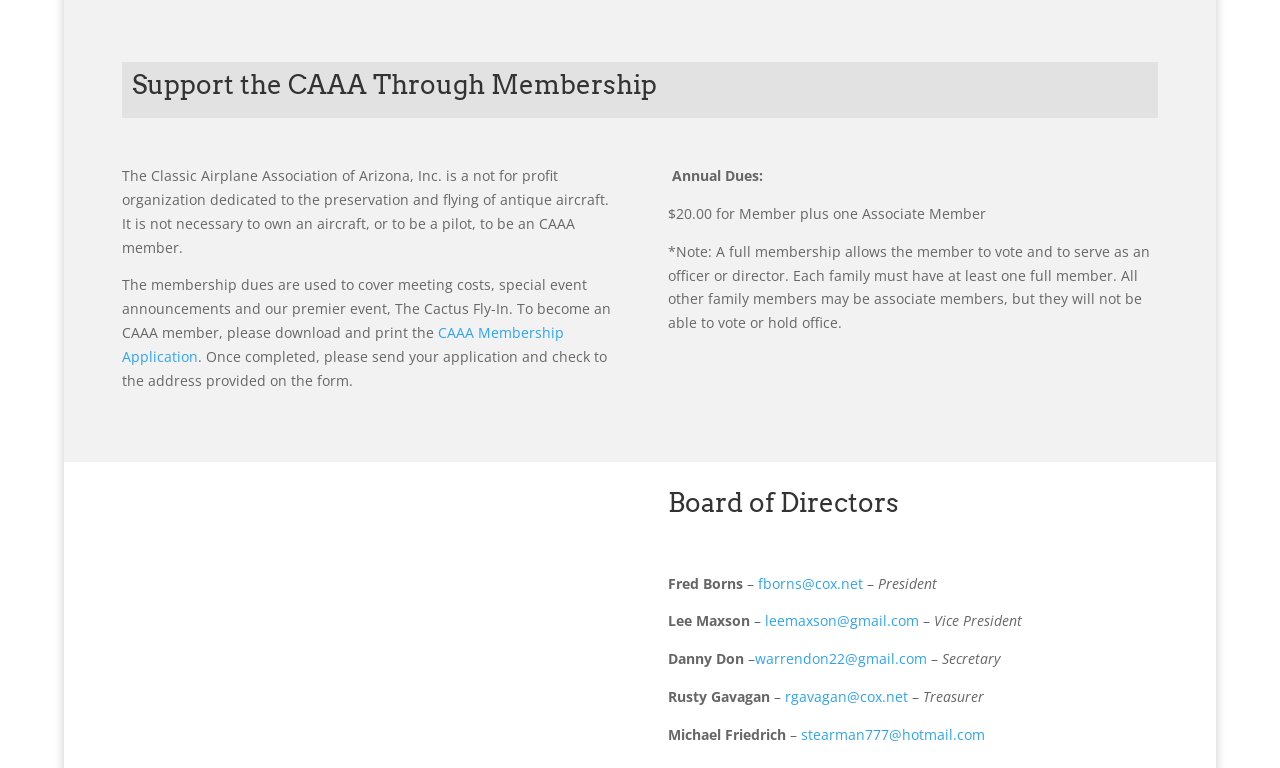Analyze the image and deliver a detailed answer to the question: What is the email address of the Vice President?

The link element with the text 'leemaxson@gmail.com' is associated with the StaticText element with the text 'Lee Maxson' and the StaticText element with the text 'Vice President', indicating that the email address of the Vice President is leemaxson@gmail.com.